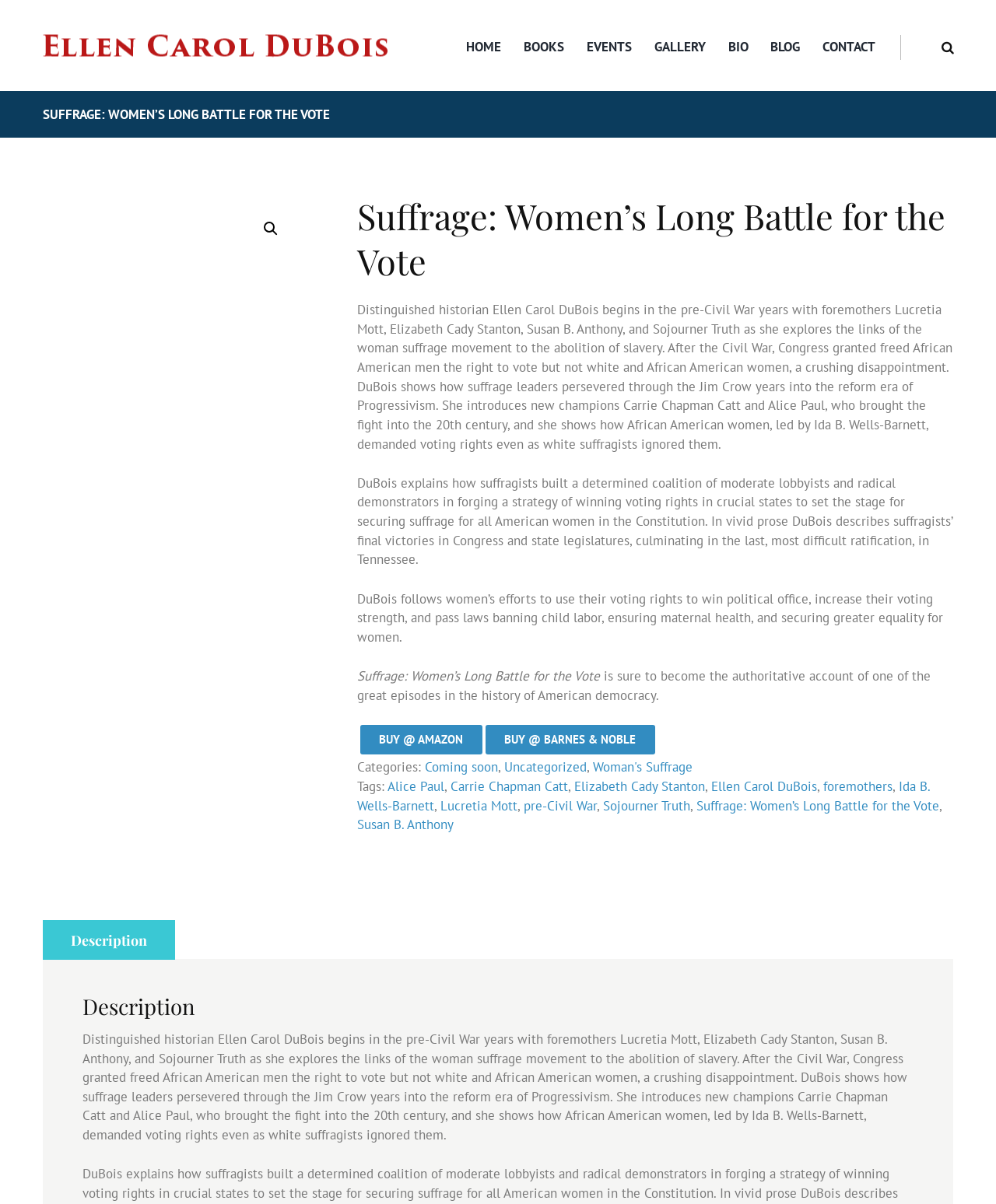Analyze the image and deliver a detailed answer to the question: Who are the foremothers mentioned in the book?

The foremothers mentioned in the book can be found in the text description, which states 'Distinguished historian Ellen Carol DuBois begins in the pre-Civil War years with foremothers Lucretia Mott, Elizabeth Cady Stanton, Susan B. Anthony, and Sojourner Truth...'.